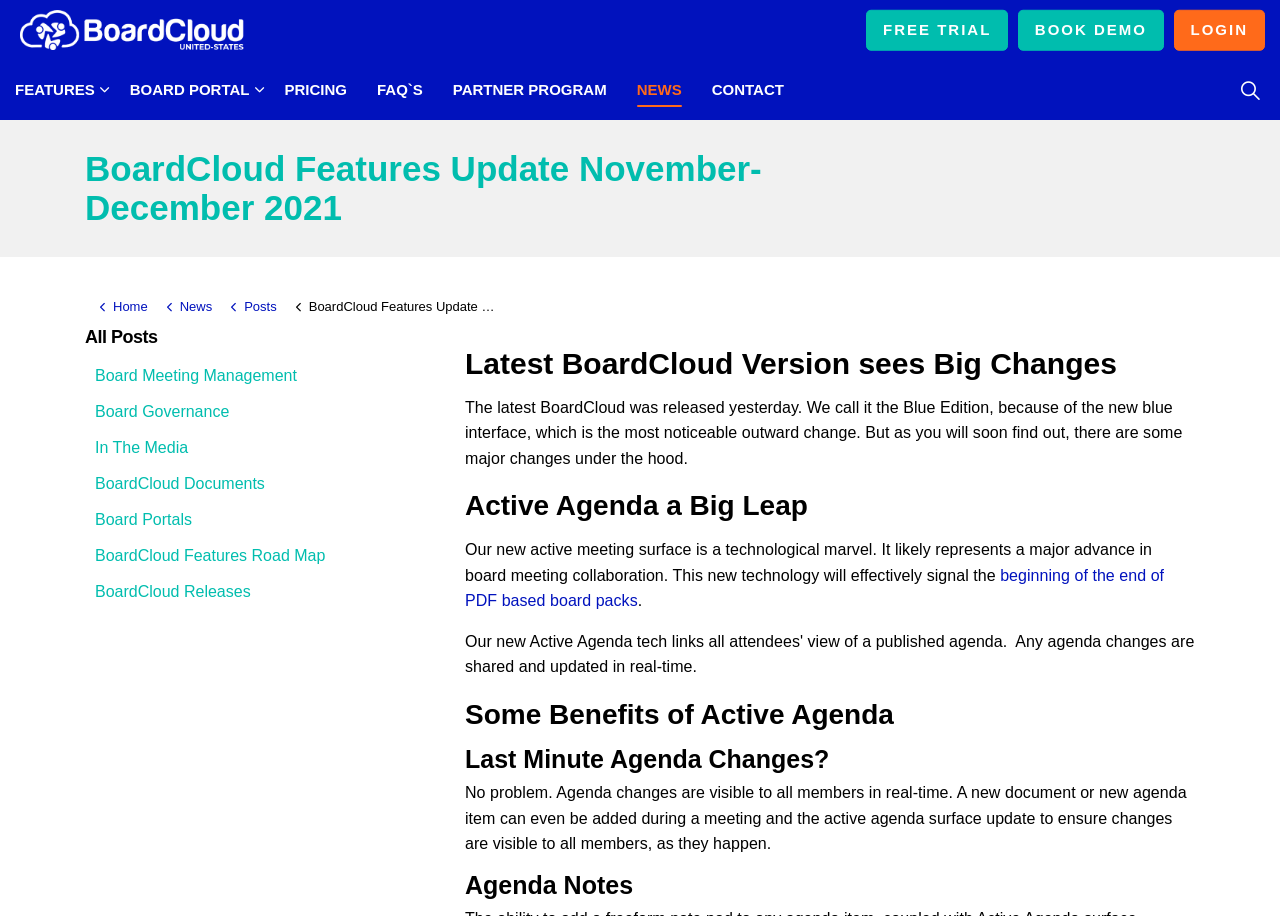What is the name of the latest BoardCloud version?
Answer the question based on the image using a single word or a brief phrase.

Blue Edition